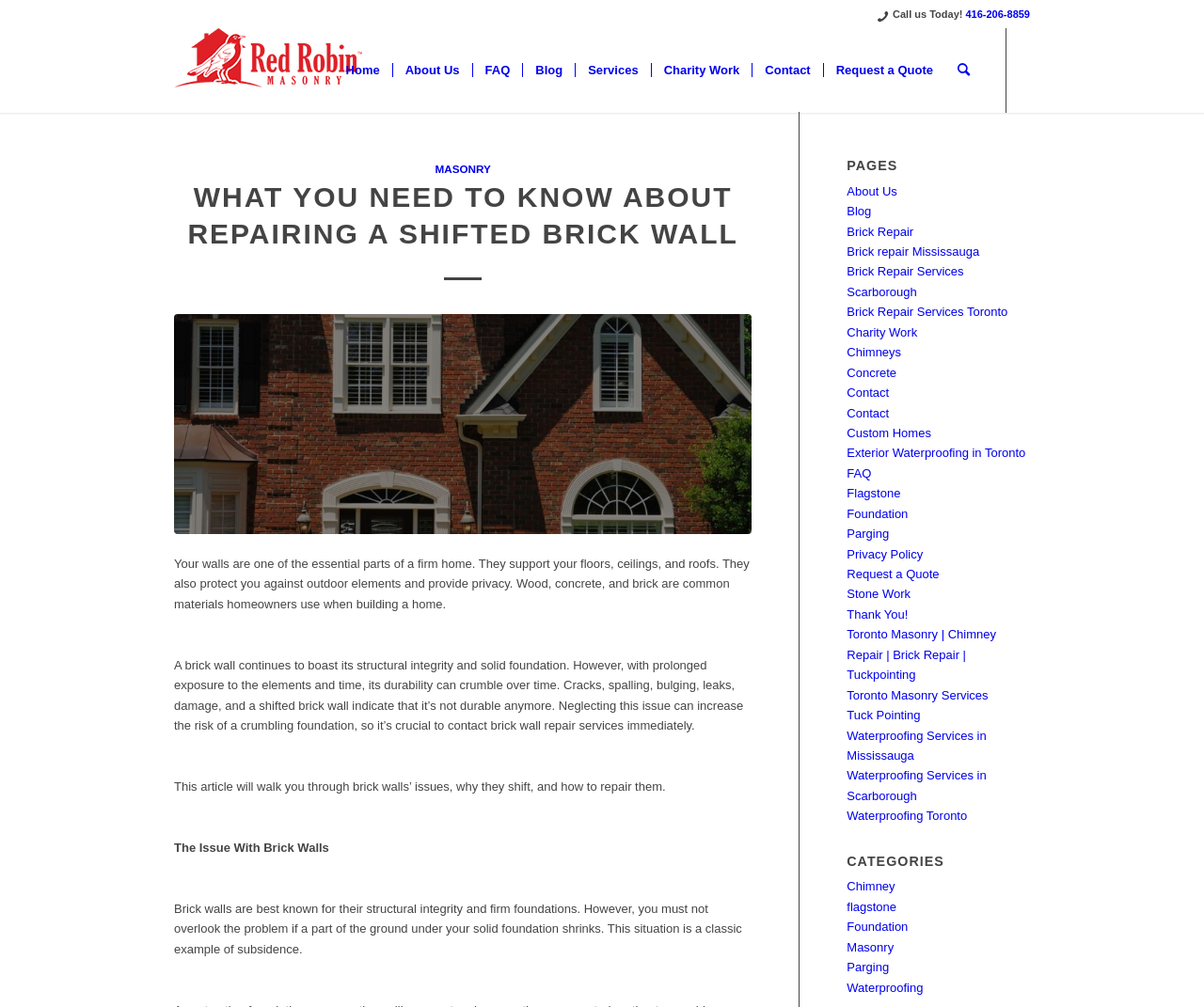What is the phone number to call?
Using the image, provide a detailed and thorough answer to the question.

The phone number to call is located at the top of the webpage, next to the 'Call us Today!' text, and it is 416-206-8859.